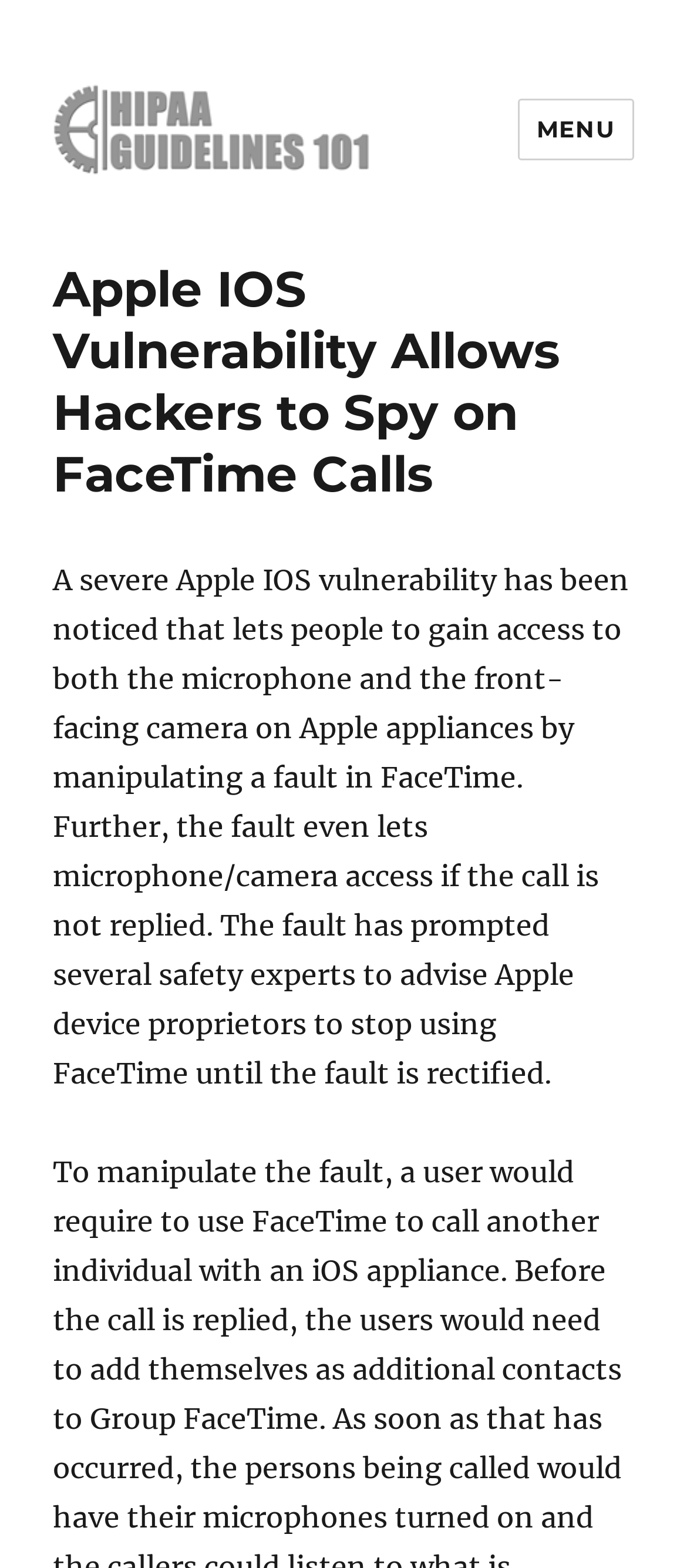What is located at the top right corner of the webpage?
Please ensure your answer is as detailed and informative as possible.

I determined the location of the MENU button by looking at the button element with the text 'MENU' and its bounding box coordinates [0.753, 0.063, 0.923, 0.102] which indicates its position at the top right corner of the webpage.